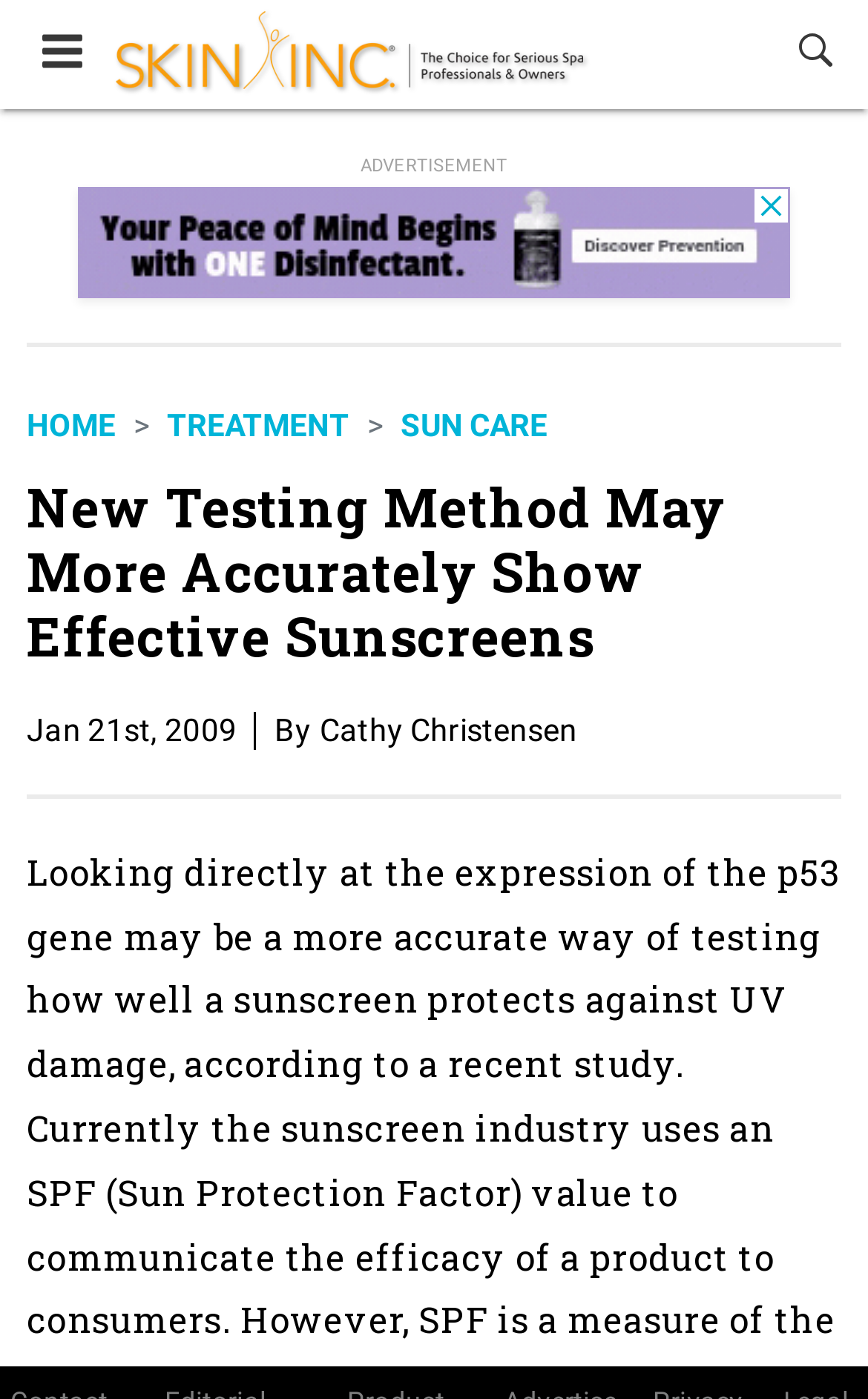Write an exhaustive caption that covers the webpage's main aspects.

The webpage is about a new testing method for sunscreens, specifically discussing how looking directly at the expression of the p53 gene may be a more accurate way of testing how well a sunscreen protects against UV damage.

At the top left corner, there is a toggle menu button with an icon. Next to it, on the top center, is the website's logo, "Skin Inc.", which is also a link. On the top right corner, there is a search button with a magnifying glass icon.

Below the top section, there are navigation links, including "Treatment", which is a category link. To the right of the "Treatment" link, there is an advertisement iframe.

Underneath the navigation links, there is a breadcrumb navigation menu with links to "HOME", "TREATMENT", and "SUN CARE". 

The main content of the webpage starts with a heading that reads "New Testing Method May More Accurately Show Effective Sunscreens". Below the heading, there is a publication date "Jan 21st, 2009" and the author's name "Cathy Christensen".